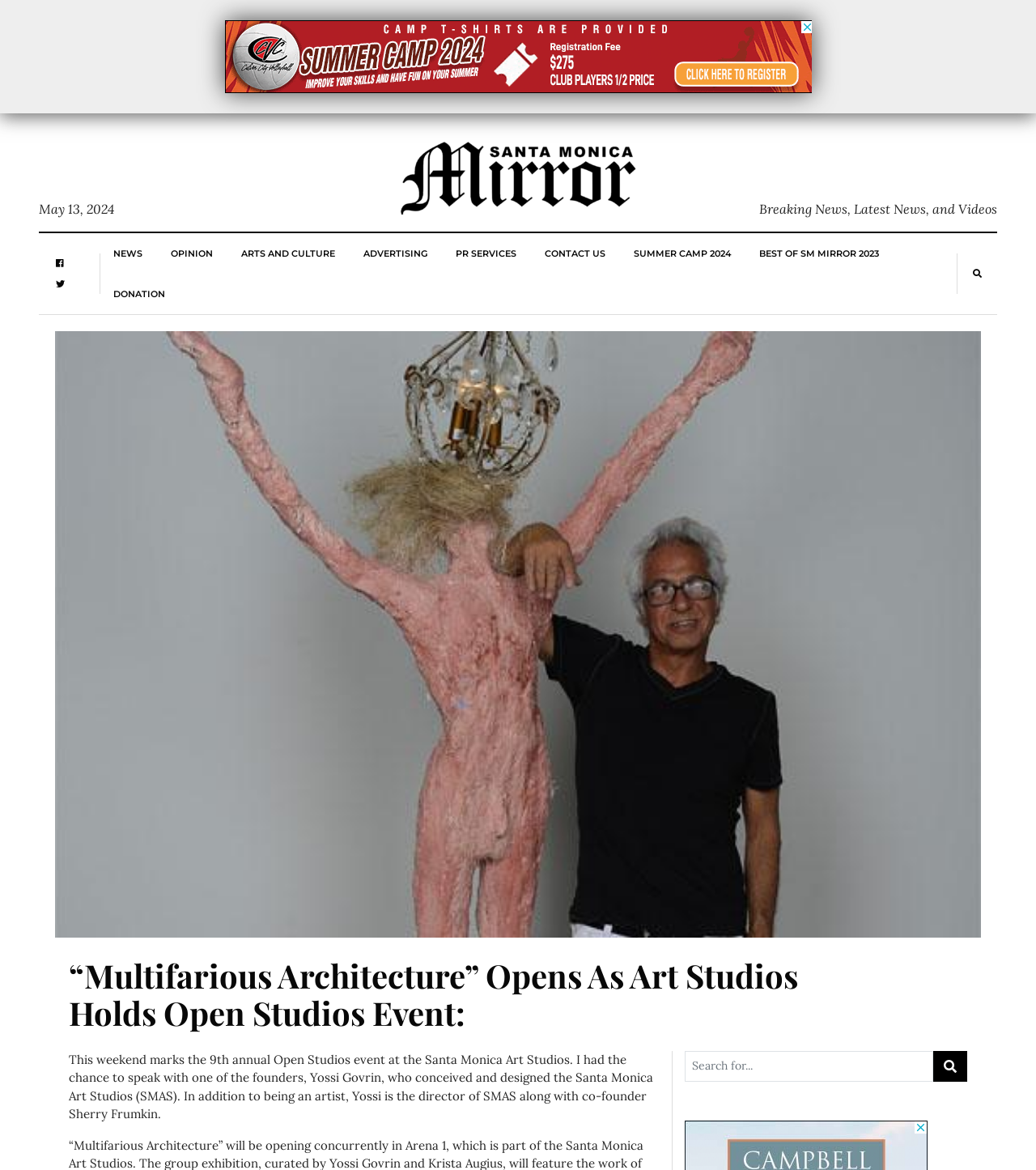Please answer the following question using a single word or phrase: 
What is the event mentioned in the article?

Open Studios event